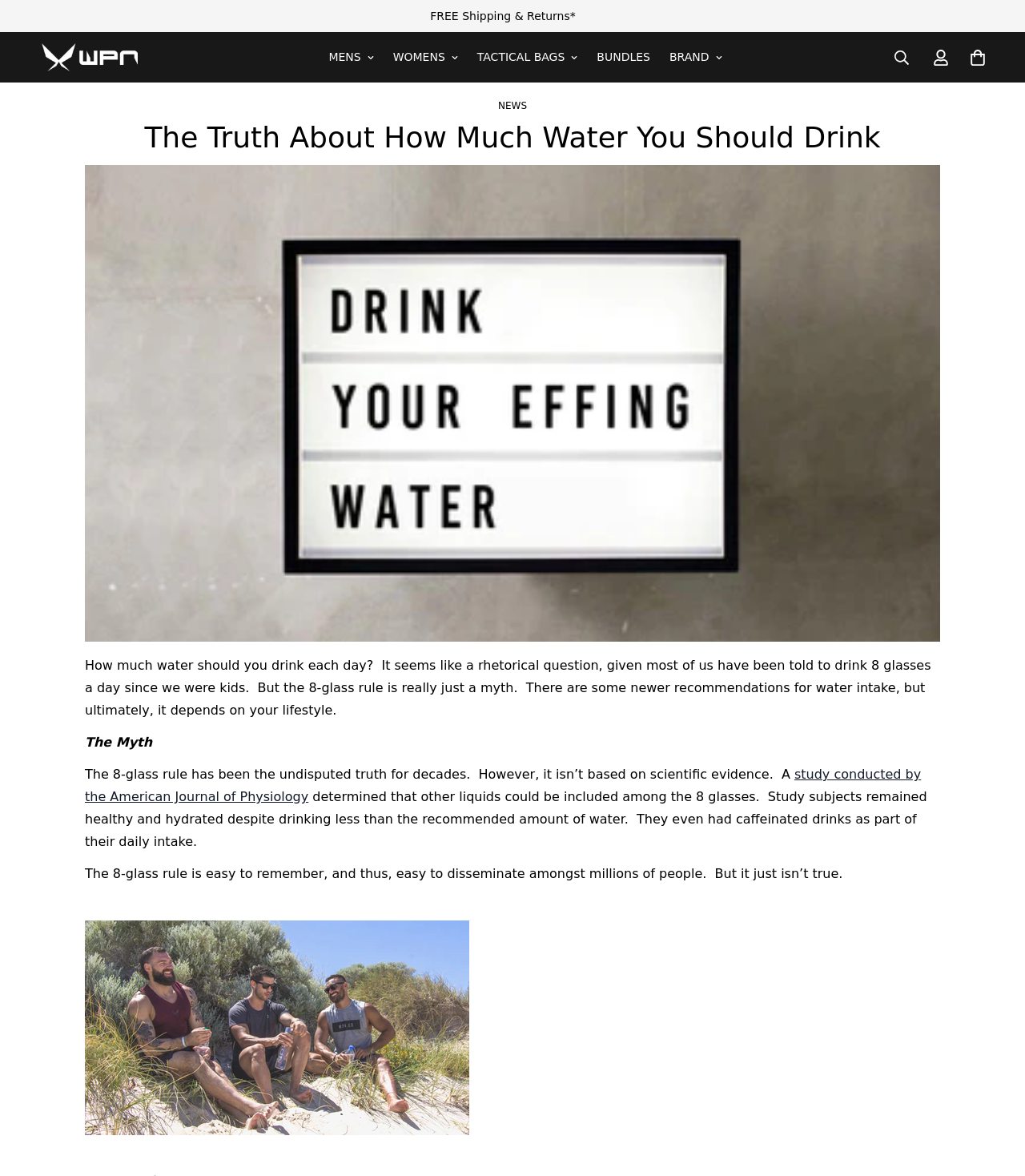Locate the bounding box coordinates of the area that needs to be clicked to fulfill the following instruction: "Click on the 'study conducted by the American Journal of Physiology' link". The coordinates should be in the format of four float numbers between 0 and 1, namely [left, top, right, bottom].

[0.083, 0.652, 0.899, 0.684]